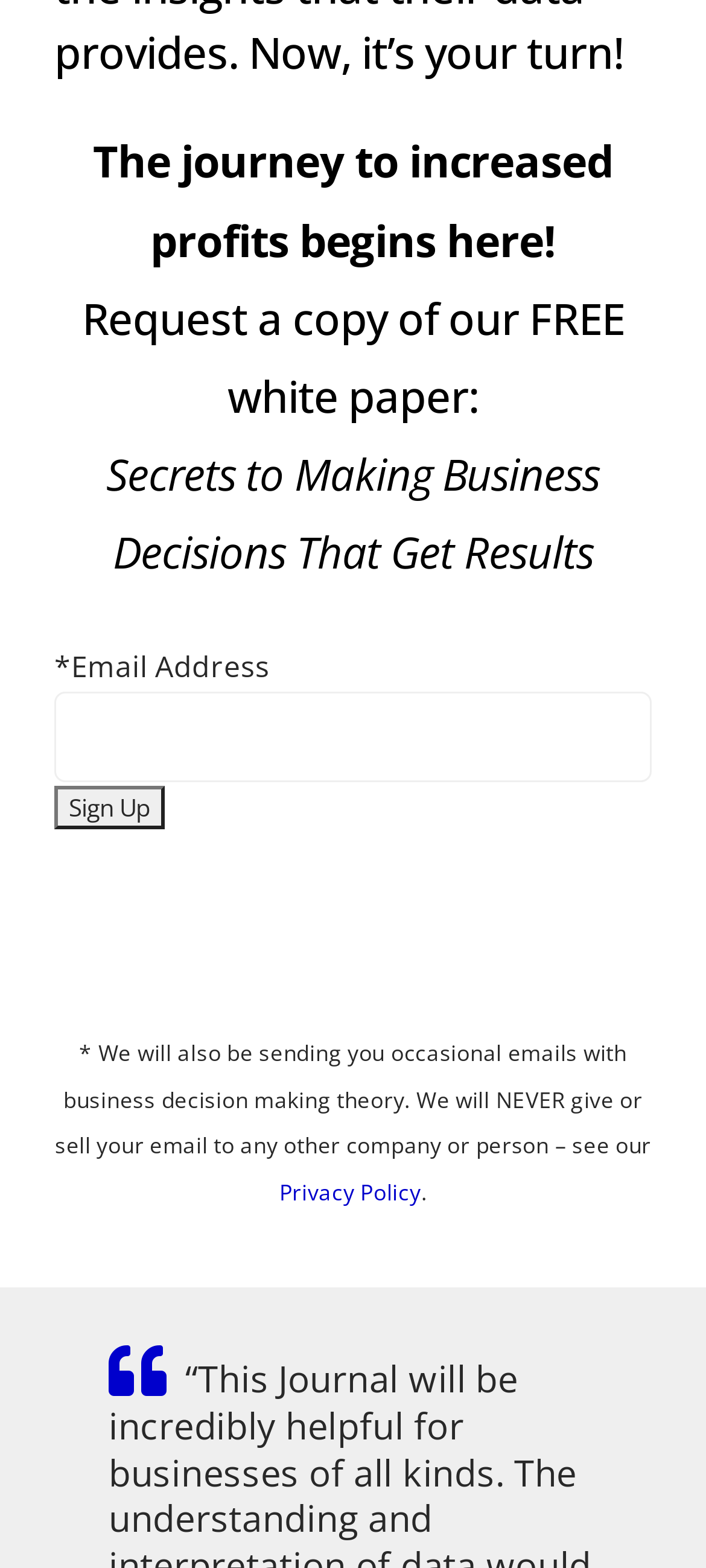Use one word or a short phrase to answer the question provided: 
Where can the user find more information about email privacy?

In the Privacy Policy